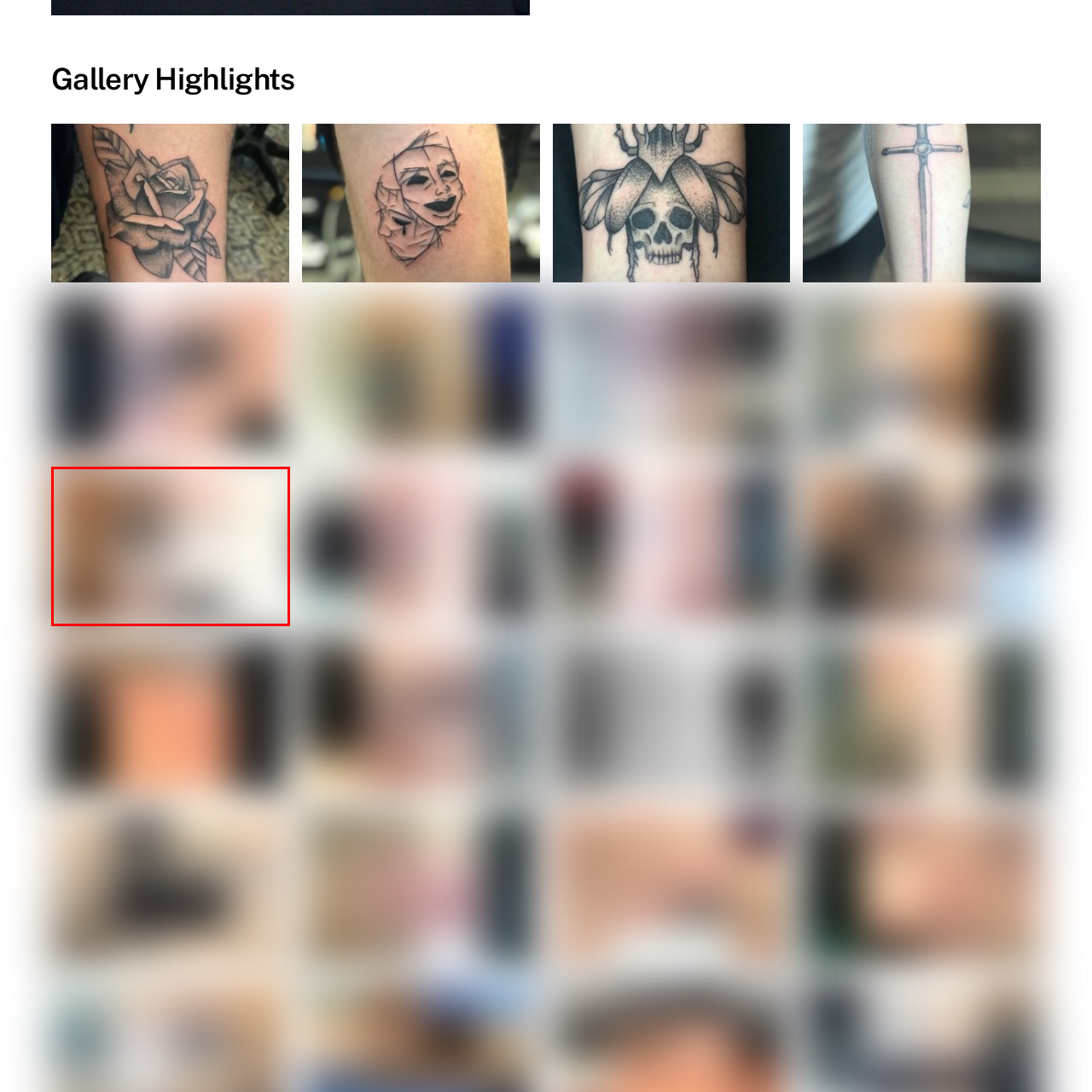What is the purpose of the image?
Please review the image inside the red bounding box and answer using a single word or phrase.

For contemplation